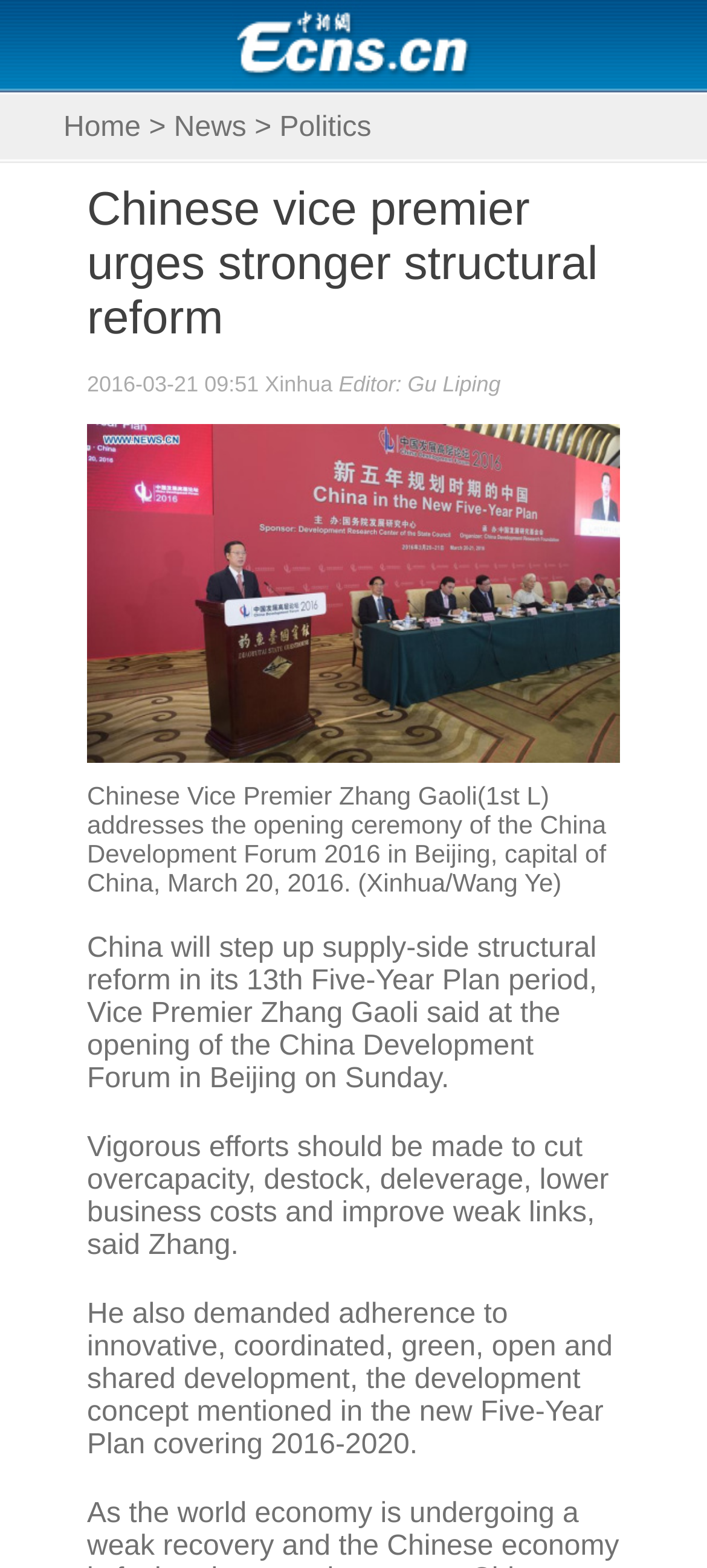Who is the author of the news article?
Examine the image and give a concise answer in one word or a short phrase.

Gu Liping